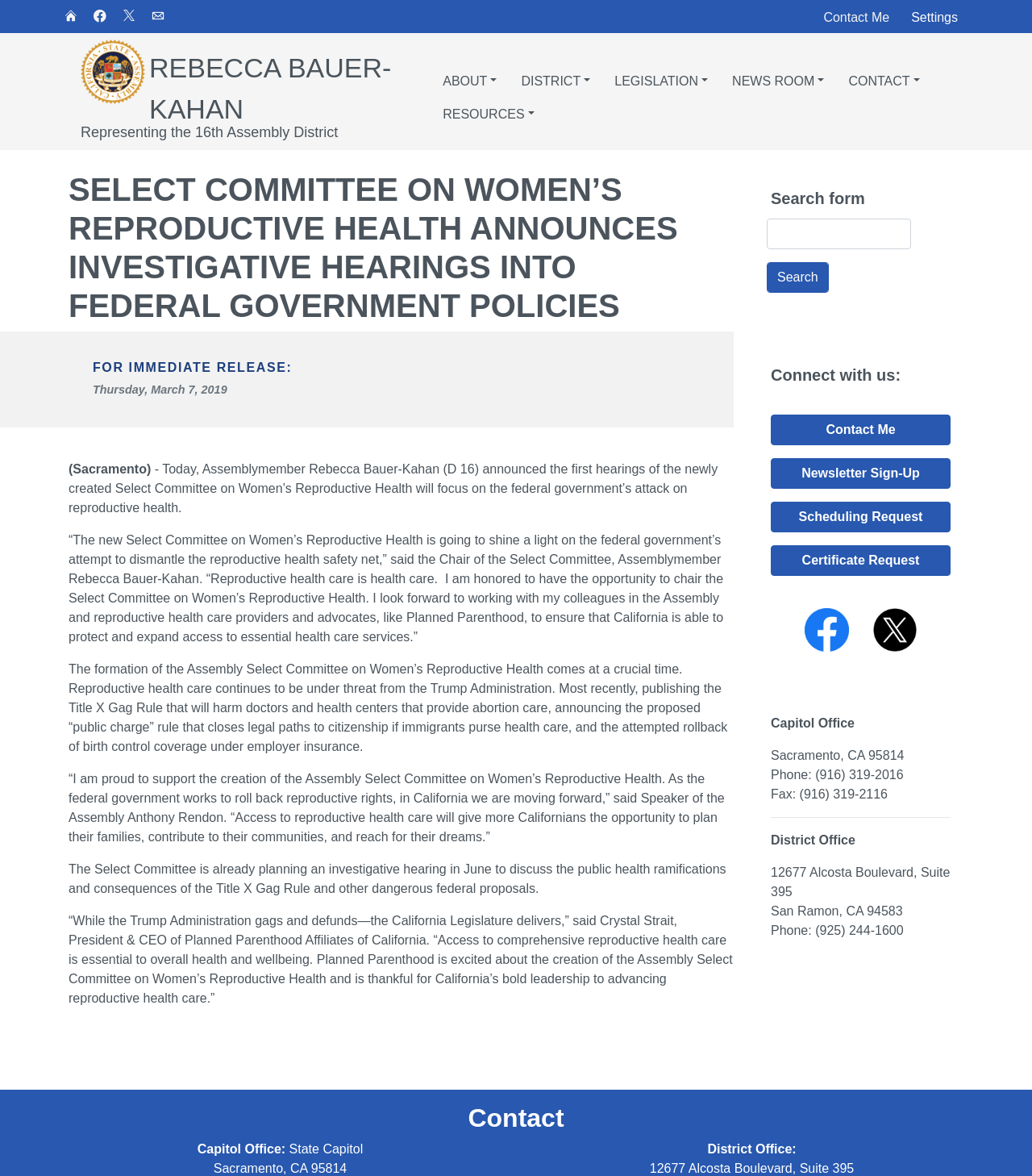What is the name of the assemblymember?
Please provide a comprehensive answer based on the visual information in the image.

I found the answer by looking at the text content of the webpage, specifically the sentence that starts with 'Today, Assemblymember Rebecca Bauer-Kahan (D 16) announced...' which indicates that Rebecca Bauer-Kahan is the assemblymember.